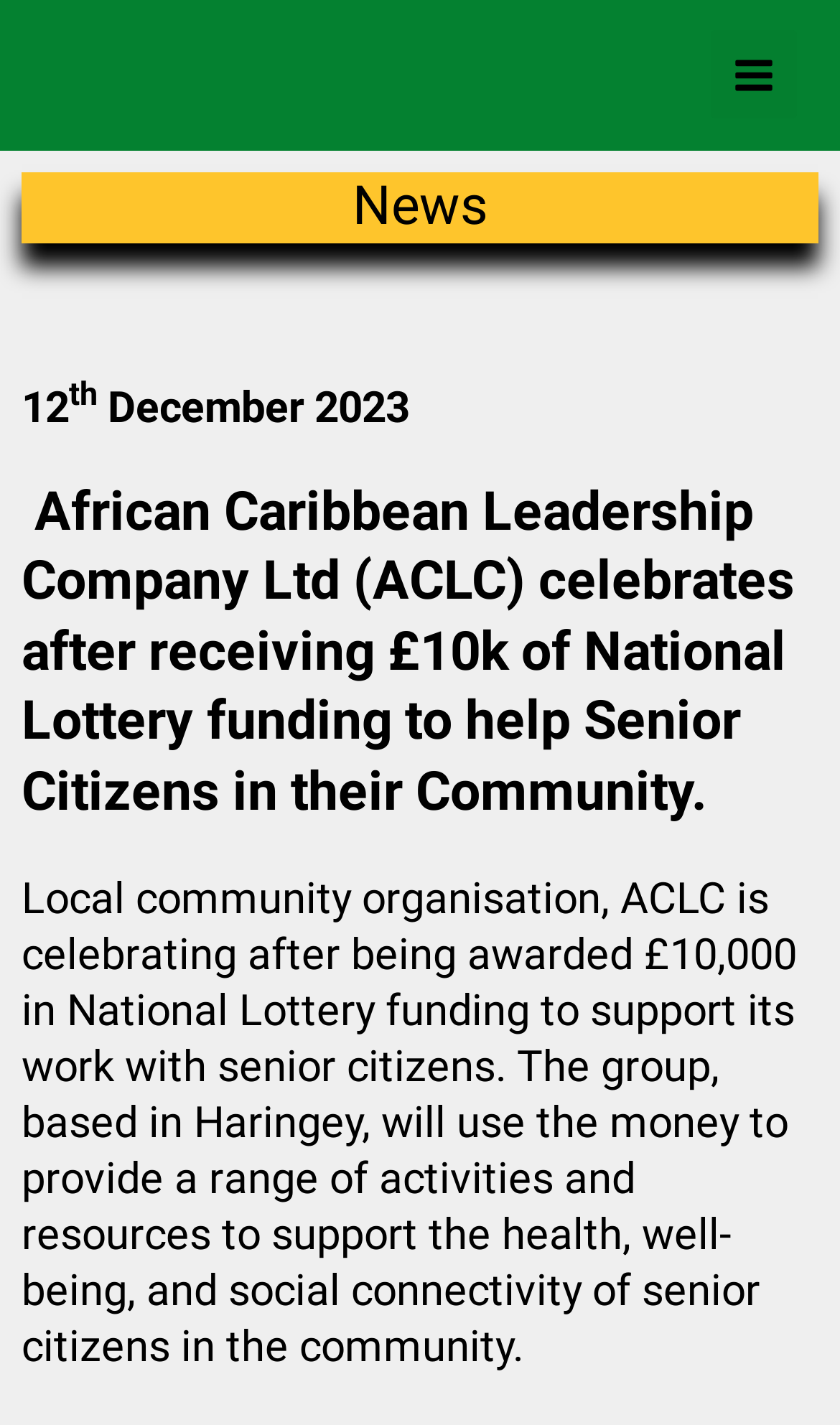How much funding did ACLC receive?
Using the image, provide a concise answer in one word or a short phrase.

£10,000